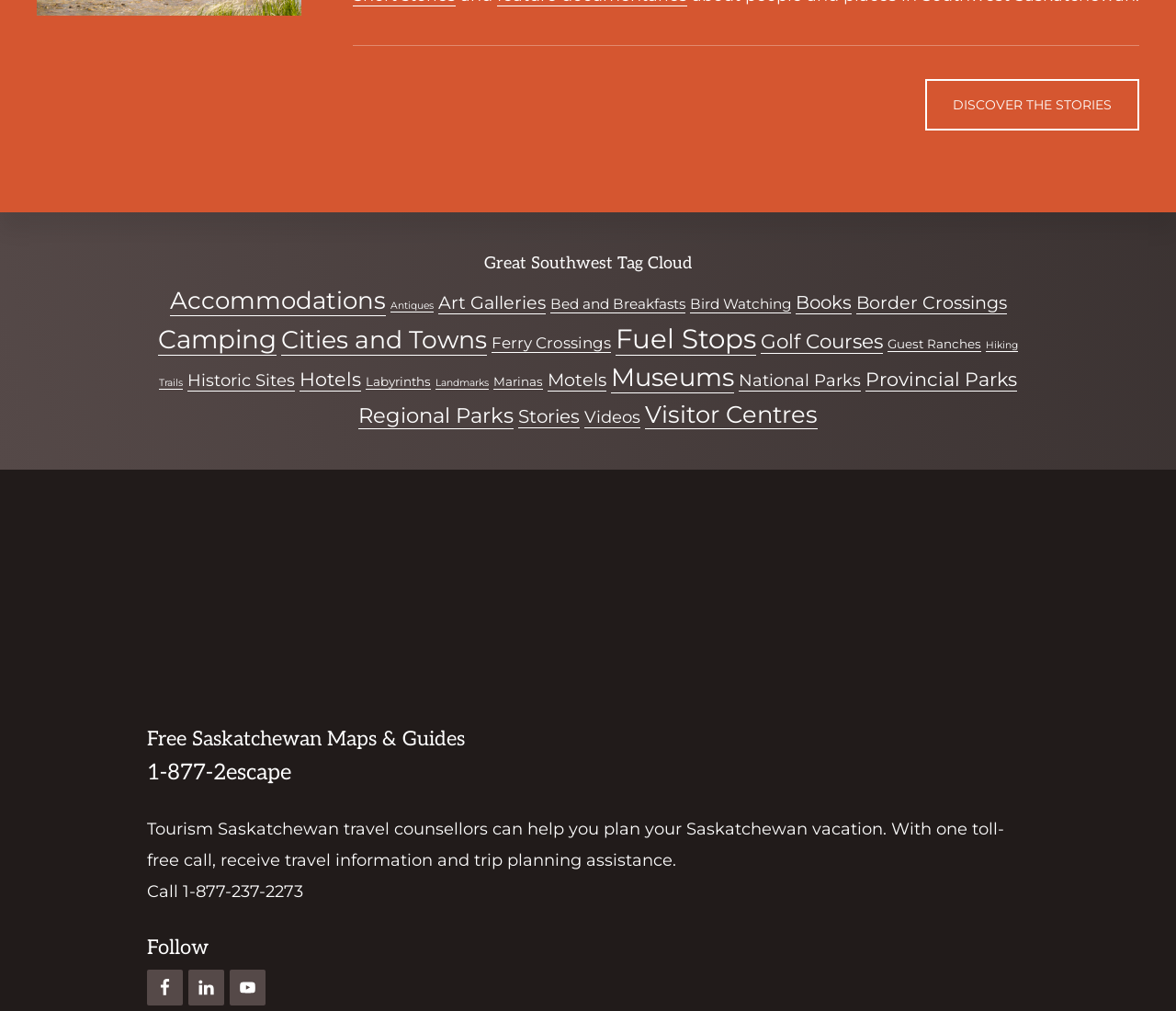Determine the bounding box coordinates of the clickable region to follow the instruction: "Explore 'Accommodations'".

[0.144, 0.283, 0.328, 0.313]